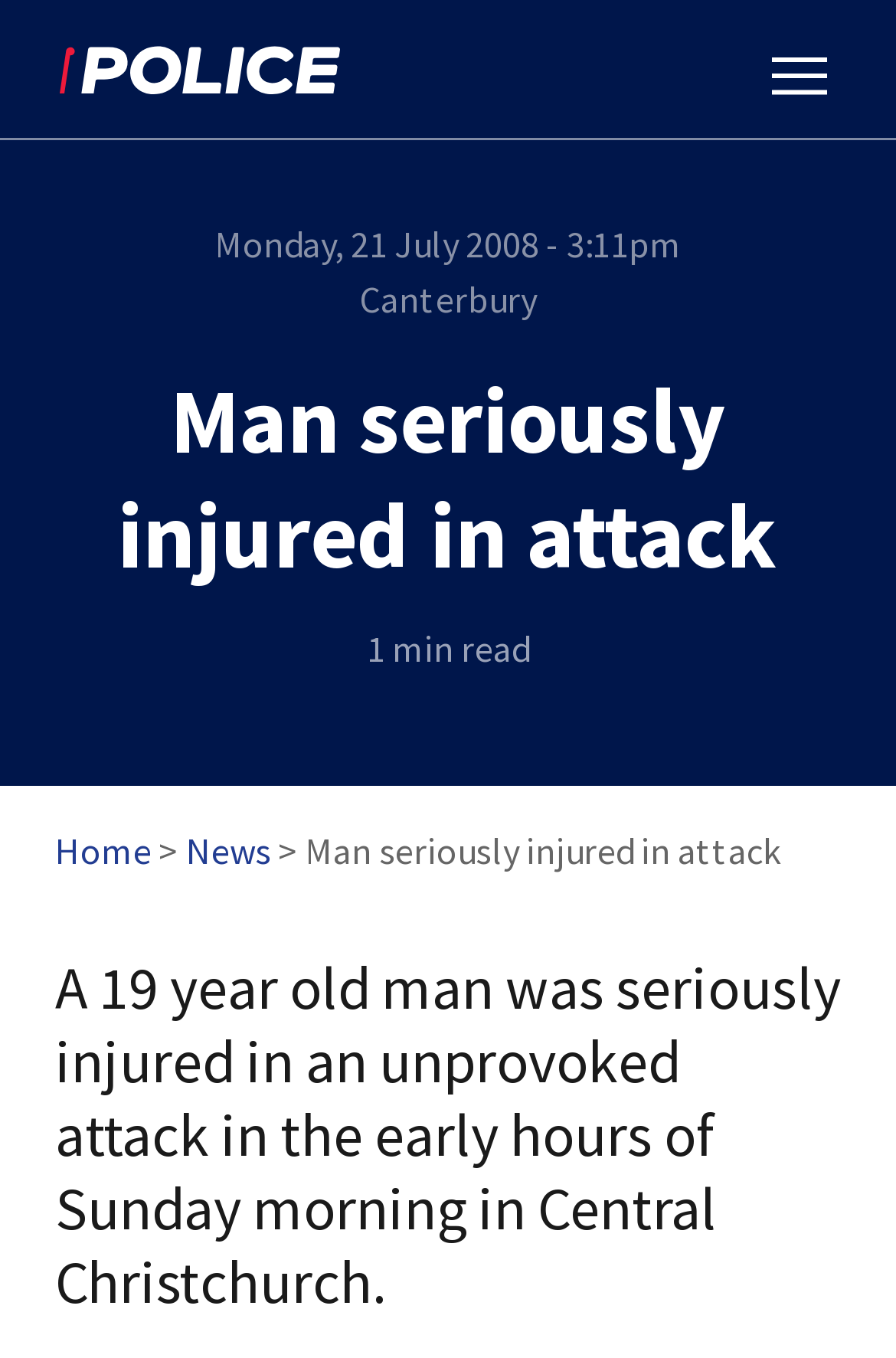Please find and report the primary heading text from the webpage.

Man seriously injured in attack